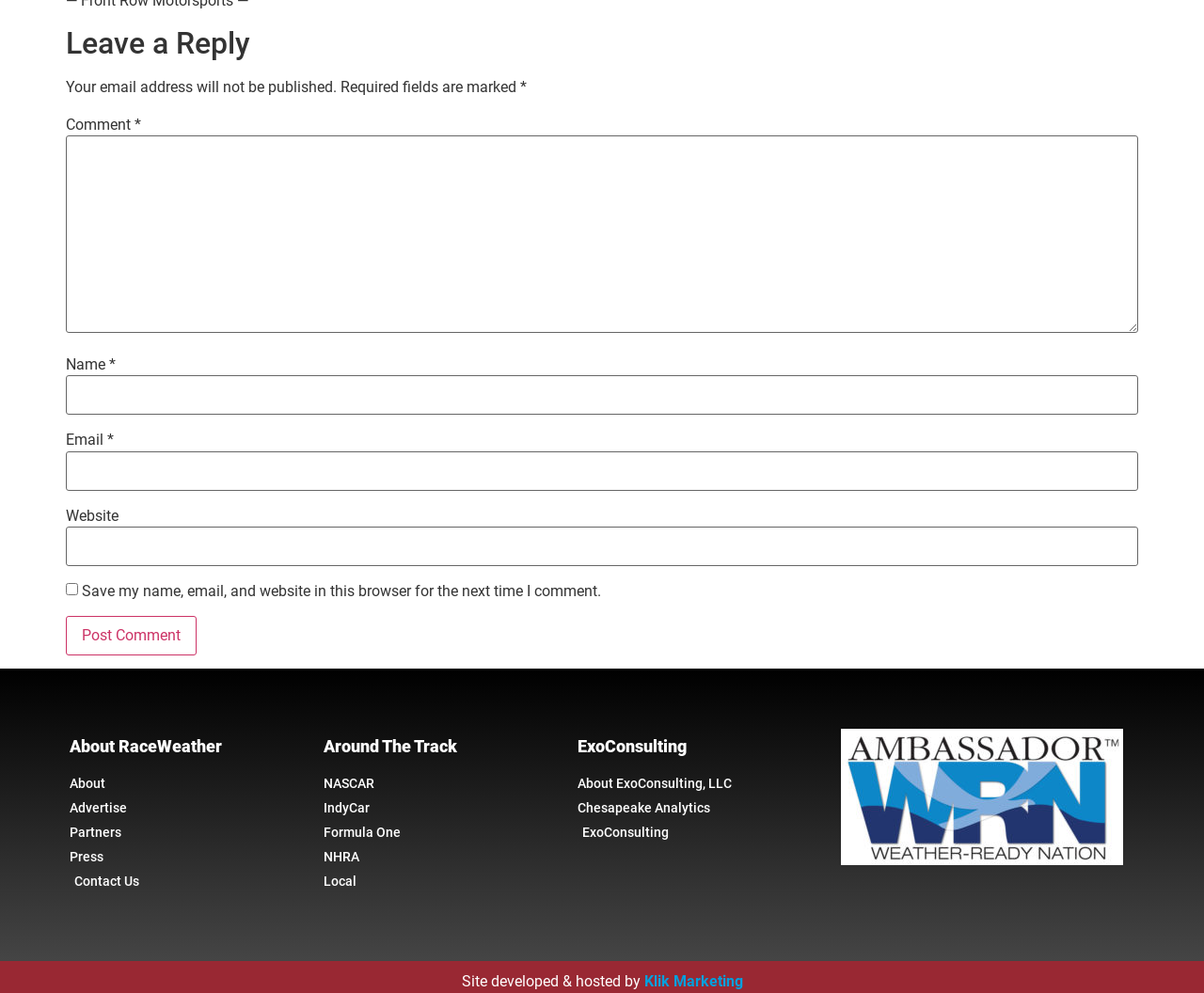Predict the bounding box for the UI component with the following description: "parent_node: Website name="url"".

[0.055, 0.53, 0.945, 0.57]